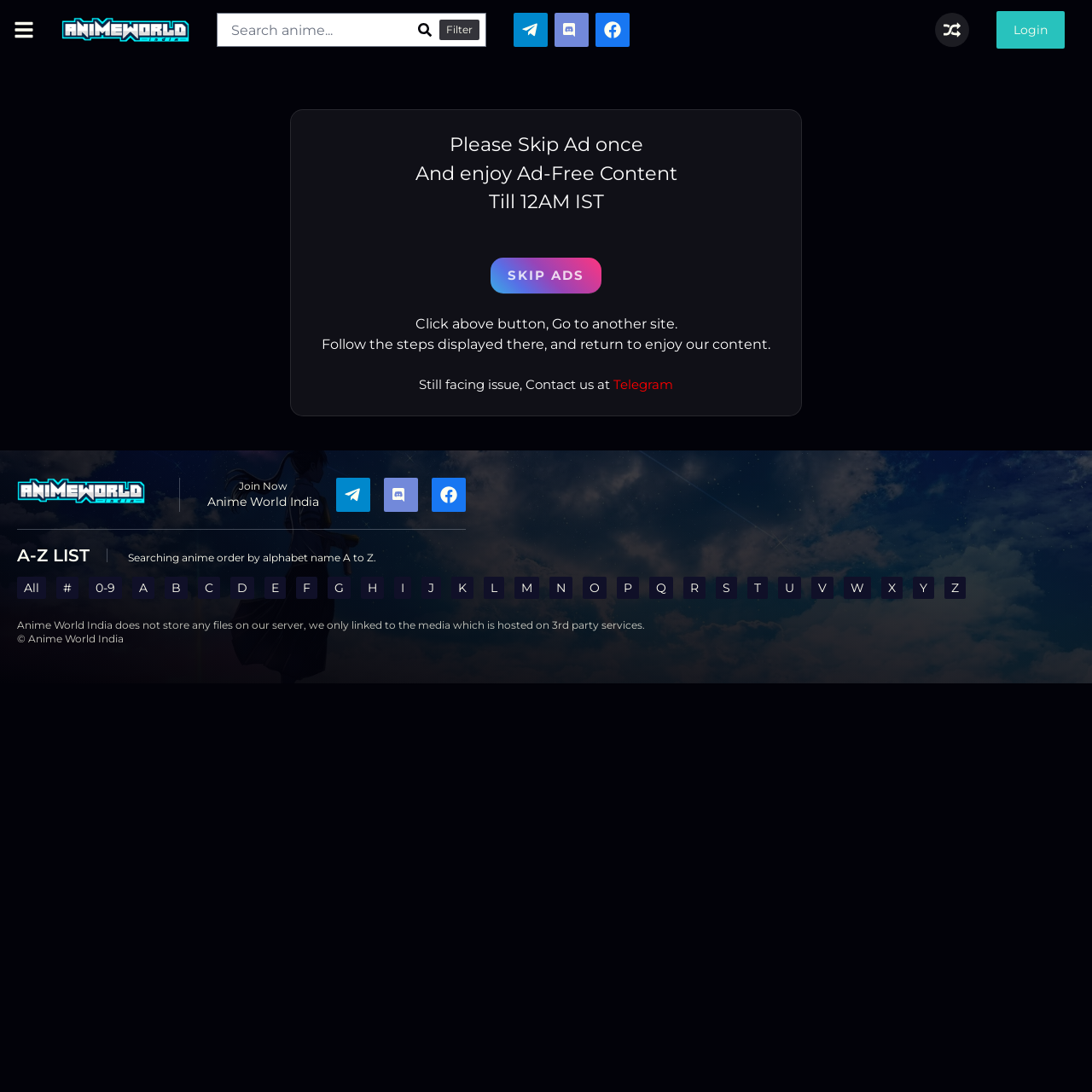Locate the bounding box coordinates of the area where you should click to accomplish the instruction: "Login".

[0.928, 0.02, 0.959, 0.034]